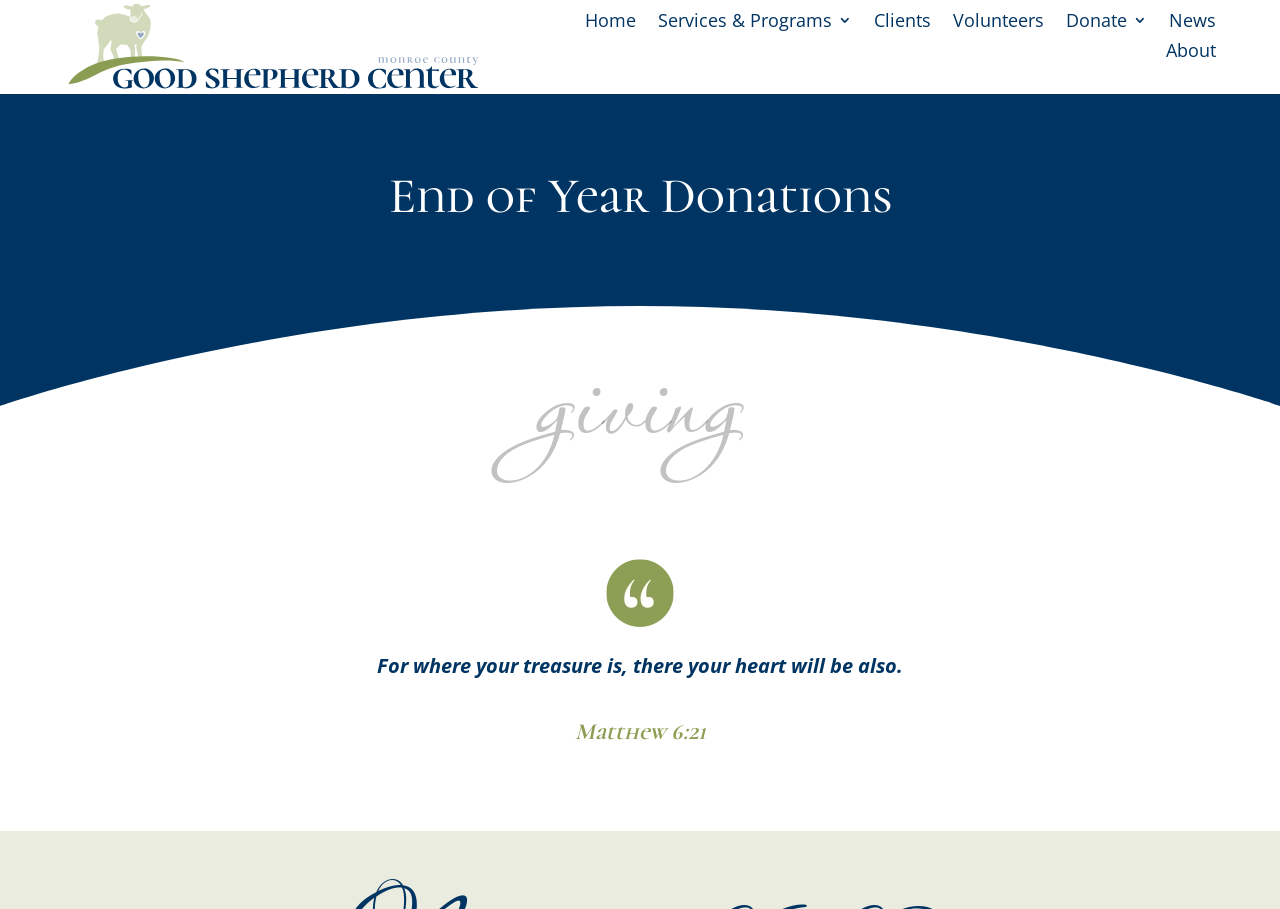Find the bounding box coordinates of the clickable region needed to perform the following instruction: "Click the Good Shepherd Center Logo". The coordinates should be provided as four float numbers between 0 and 1, i.e., [left, top, right, bottom].

[0.05, 0.0, 0.38, 0.103]